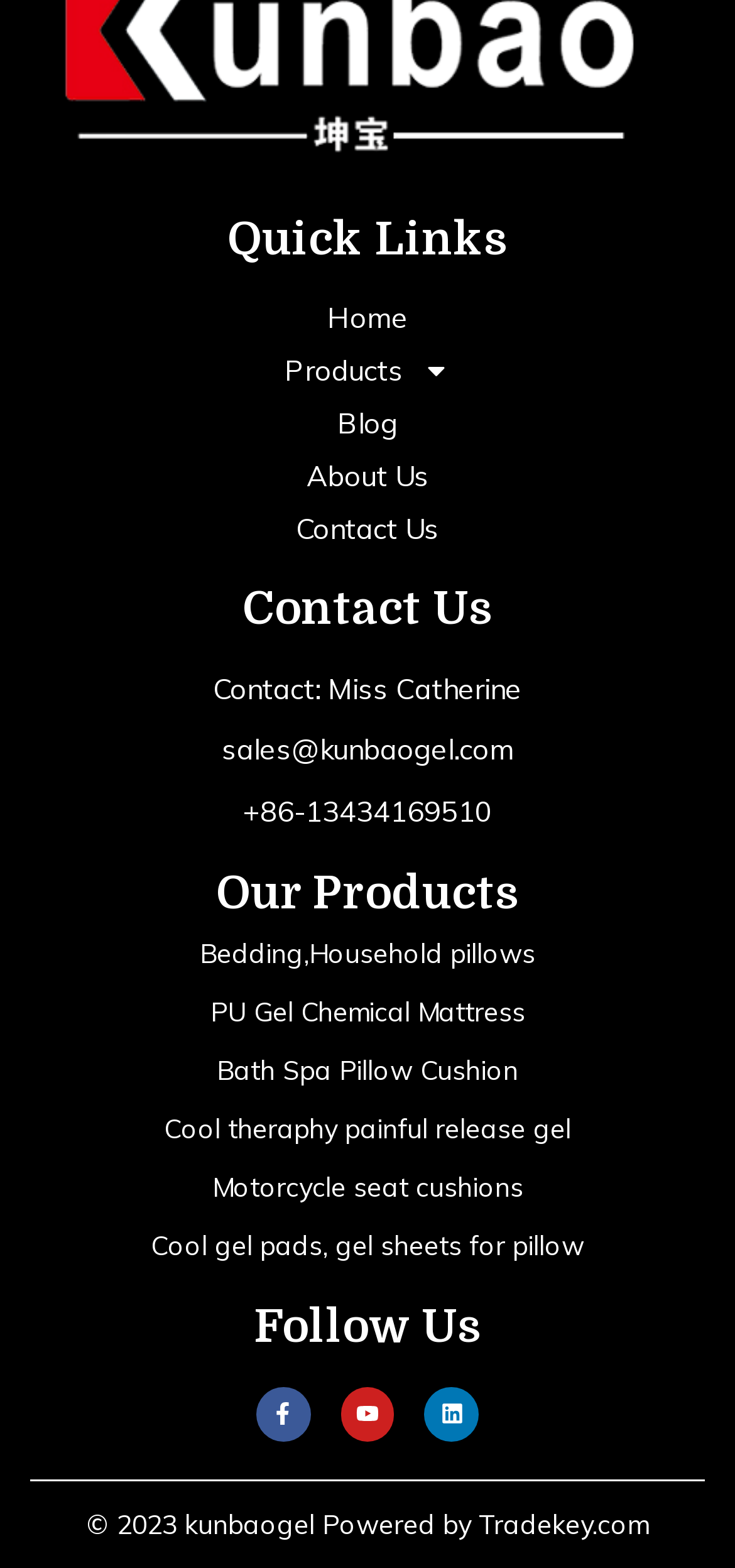Could you specify the bounding box coordinates for the clickable section to complete the following instruction: "Click on Business Restructuring"?

None